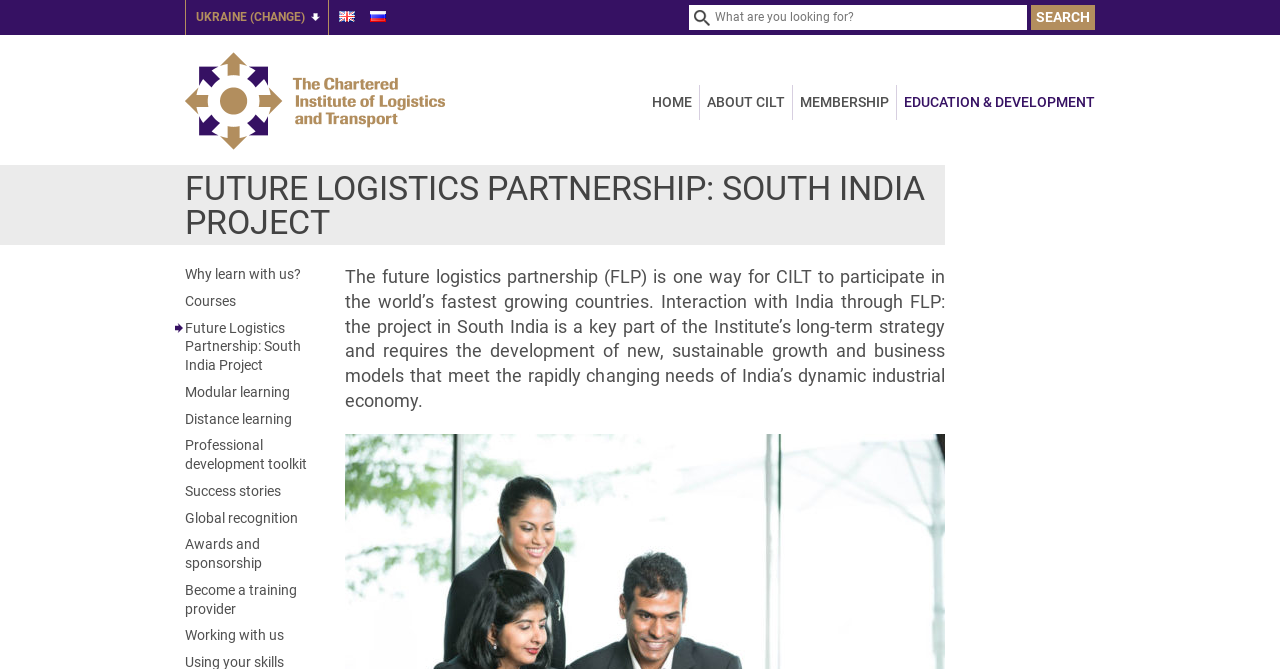Identify the bounding box coordinates of the clickable region required to complete the instruction: "Click the HOME link". The coordinates should be given as four float numbers within the range of 0 and 1, i.e., [left, top, right, bottom].

None